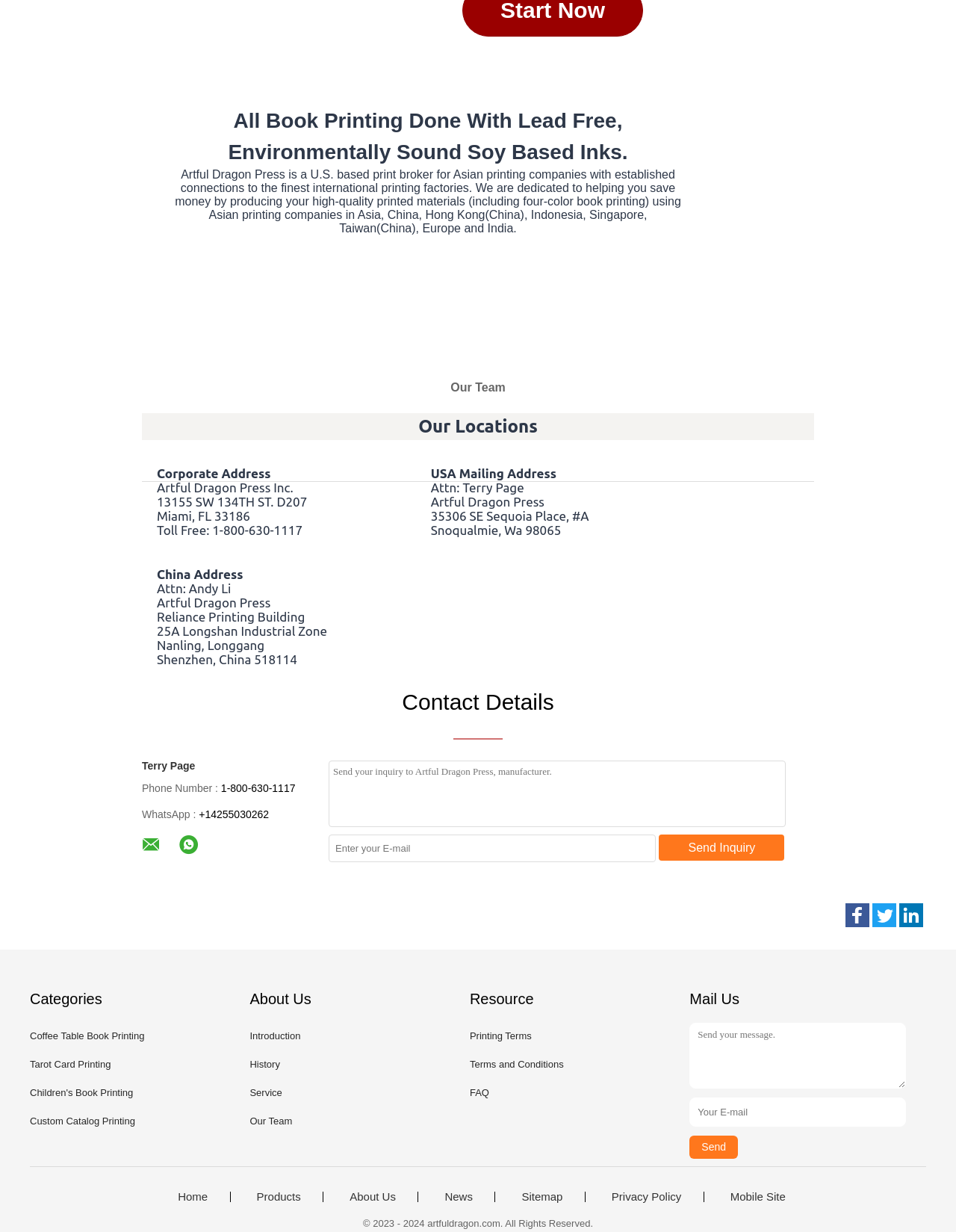Determine the bounding box coordinates of the section I need to click to execute the following instruction: "Send a message". Provide the coordinates as four float numbers between 0 and 1, i.e., [left, top, right, bottom].

[0.721, 0.83, 0.948, 0.884]